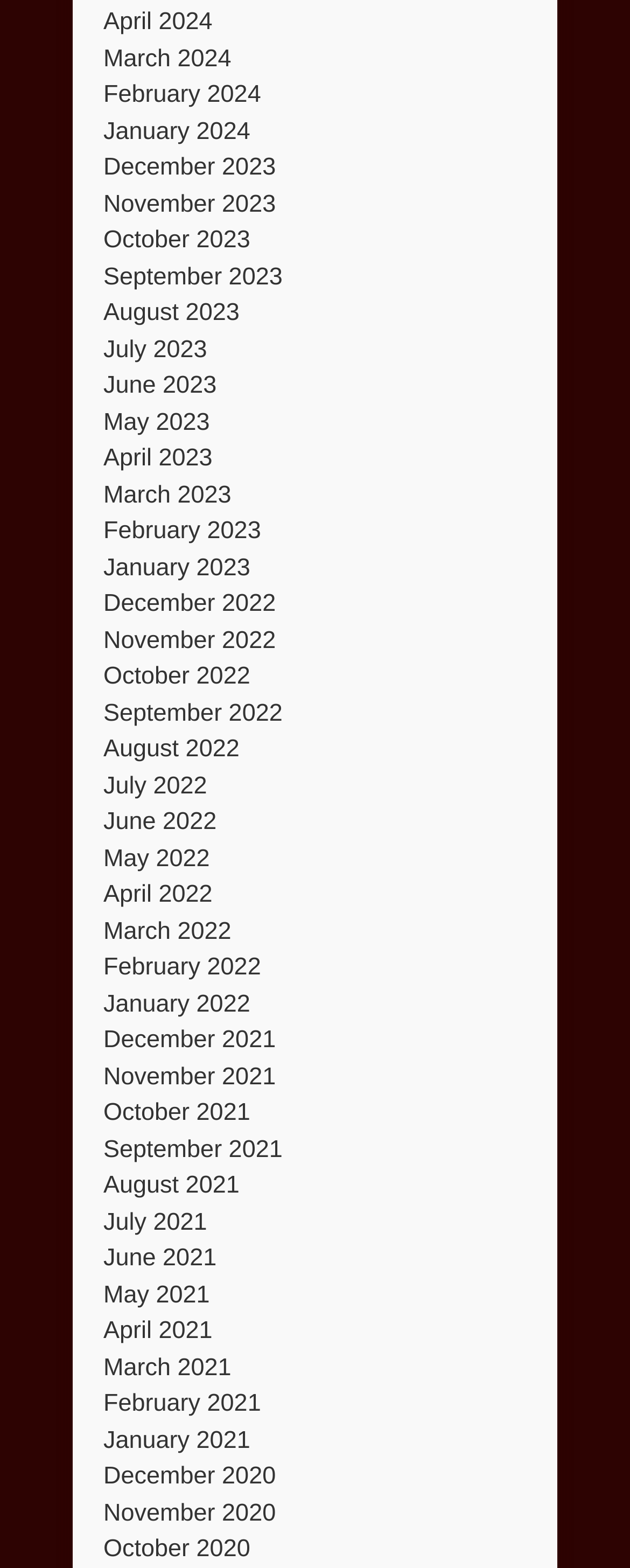Please identify the bounding box coordinates of the area I need to click to accomplish the following instruction: "Check December 2020".

[0.164, 0.933, 0.438, 0.95]